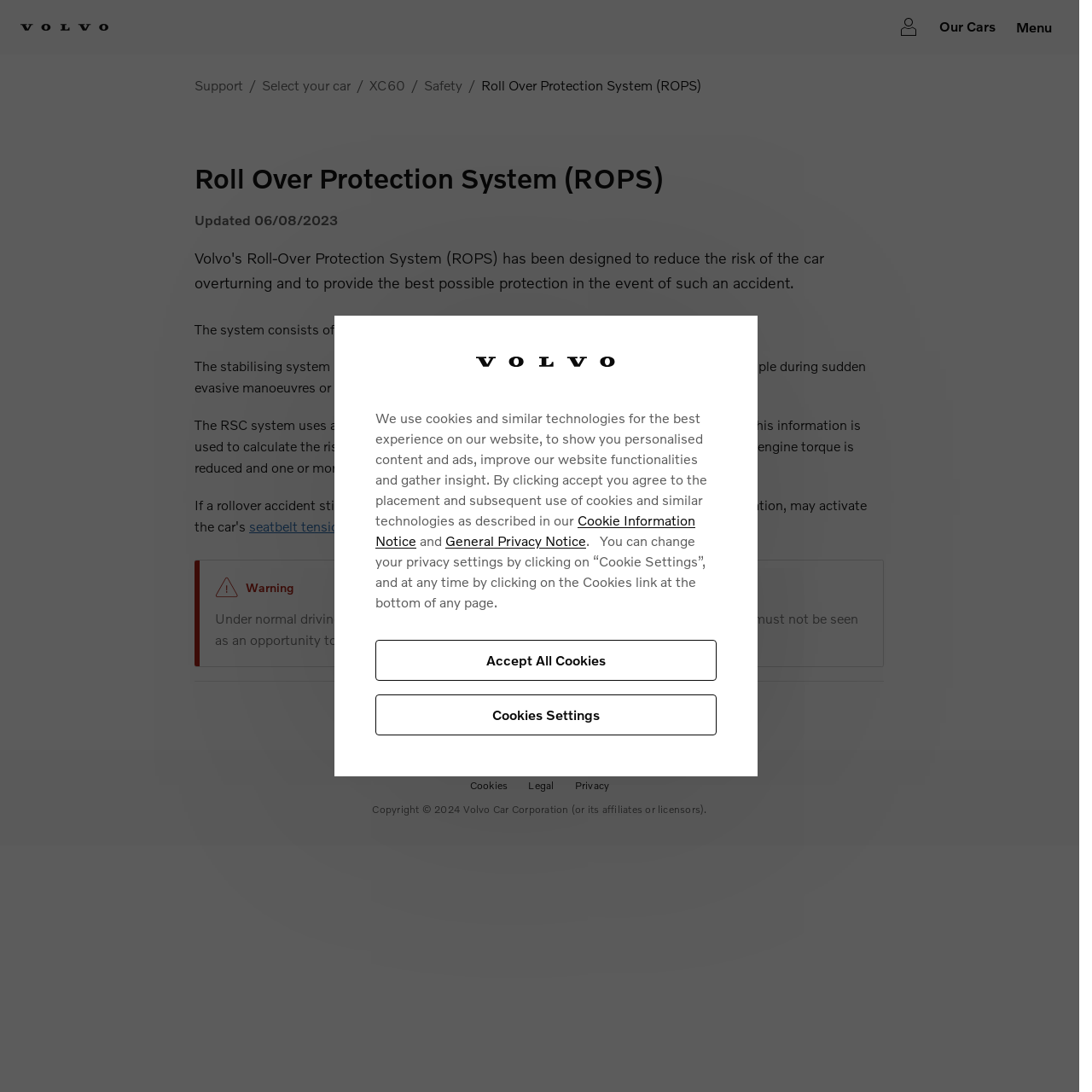Generate a comprehensive description of the contents of the webpage.

The webpage is about Volvo's Roll-Over Protection System (ROPS) for the XC60 model. At the top, there is a main navigation bar with links to the Volvo homepage, "Our Cars", and a menu button. Below the navigation bar, there is a breadcrumb navigation section with links to "Support", "Select your car", "XC60", and "Safety".

The main content area is divided into two sections. The first section has a heading "Roll Over Protection System (ROPS)" and provides information about the system, including its purpose and functionality. There are several paragraphs of text describing the system, with links to related topics such as the ESC system, seatbelt tensioner, and inflatable curtains.

The second section is separated from the first by a horizontal separator line. It has a heading "Warning" and appears to provide cautionary information related to the ROPS system.

At the bottom of the page, there are links to "Cookies", "Legal", and "Privacy" policies, as well as a copyright notice. There is also a cookie banner that pops up, which provides information about the use of cookies on the website and allows users to accept or customize their cookie settings.

Throughout the page, there are several buttons and links that allow users to navigate to different sections of the website or access additional information. The overall layout is organized and easy to follow, with clear headings and concise text.